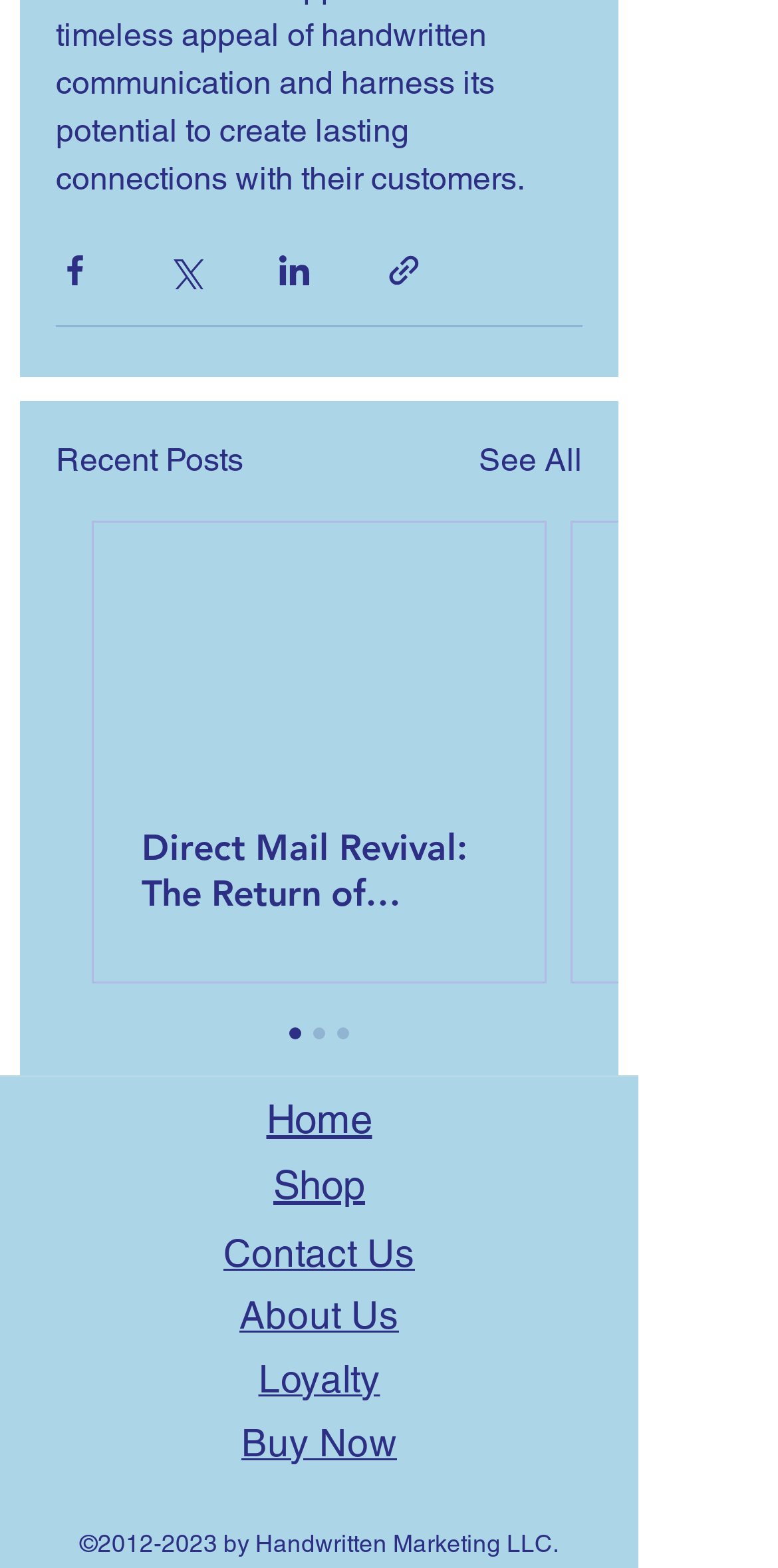Using the provided element description: "2012-2023", identify the bounding box coordinates. The coordinates should be four floats between 0 and 1 in the order [left, top, right, bottom].

[0.126, 0.976, 0.279, 0.993]